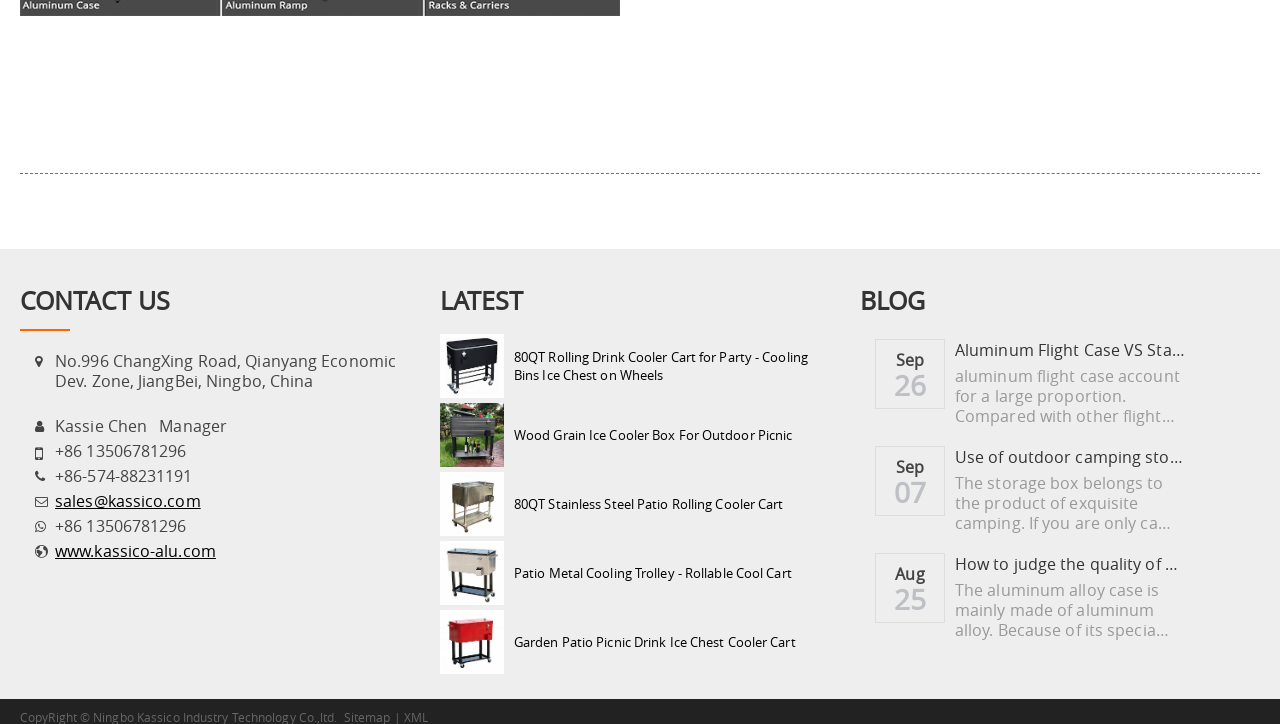Provide the bounding box coordinates of the section that needs to be clicked to accomplish the following instruction: "Contact us."

[0.016, 0.393, 0.133, 0.439]